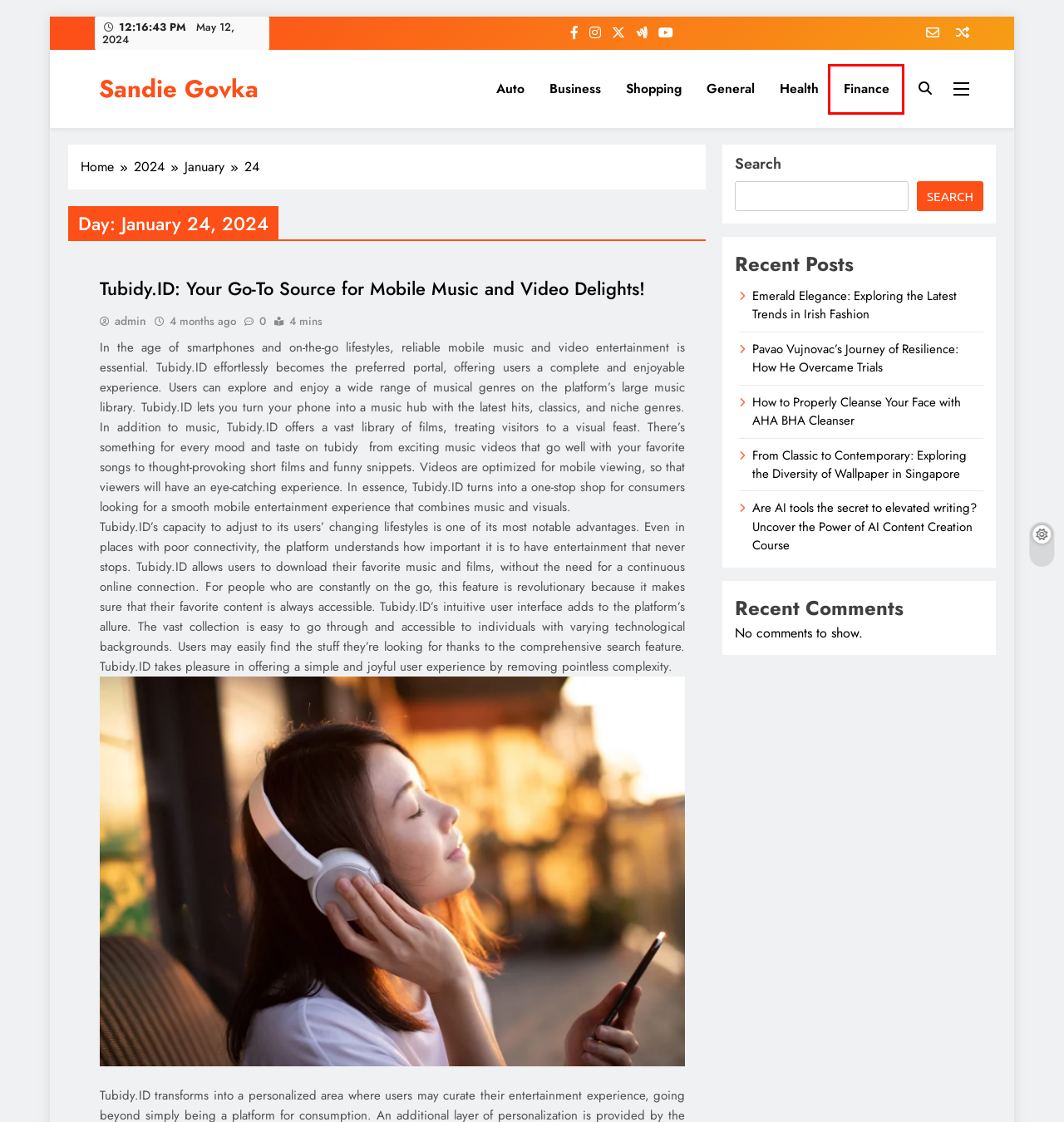You are given a screenshot of a webpage with a red rectangle bounding box around a UI element. Select the webpage description that best matches the new webpage after clicking the element in the bounding box. Here are the candidates:
A. Health – Sandie Govka
B. Finance – Sandie Govka
C. Tubidy.ID: Your Go-To Source for Mobile Music and Video Delights! – Sandie Govka
D. Business – Sandie Govka
E. admin – Sandie Govka
F. 2024 – Sandie Govka
G. January 2024 – Sandie Govka
H. Shopping – Sandie Govka

B